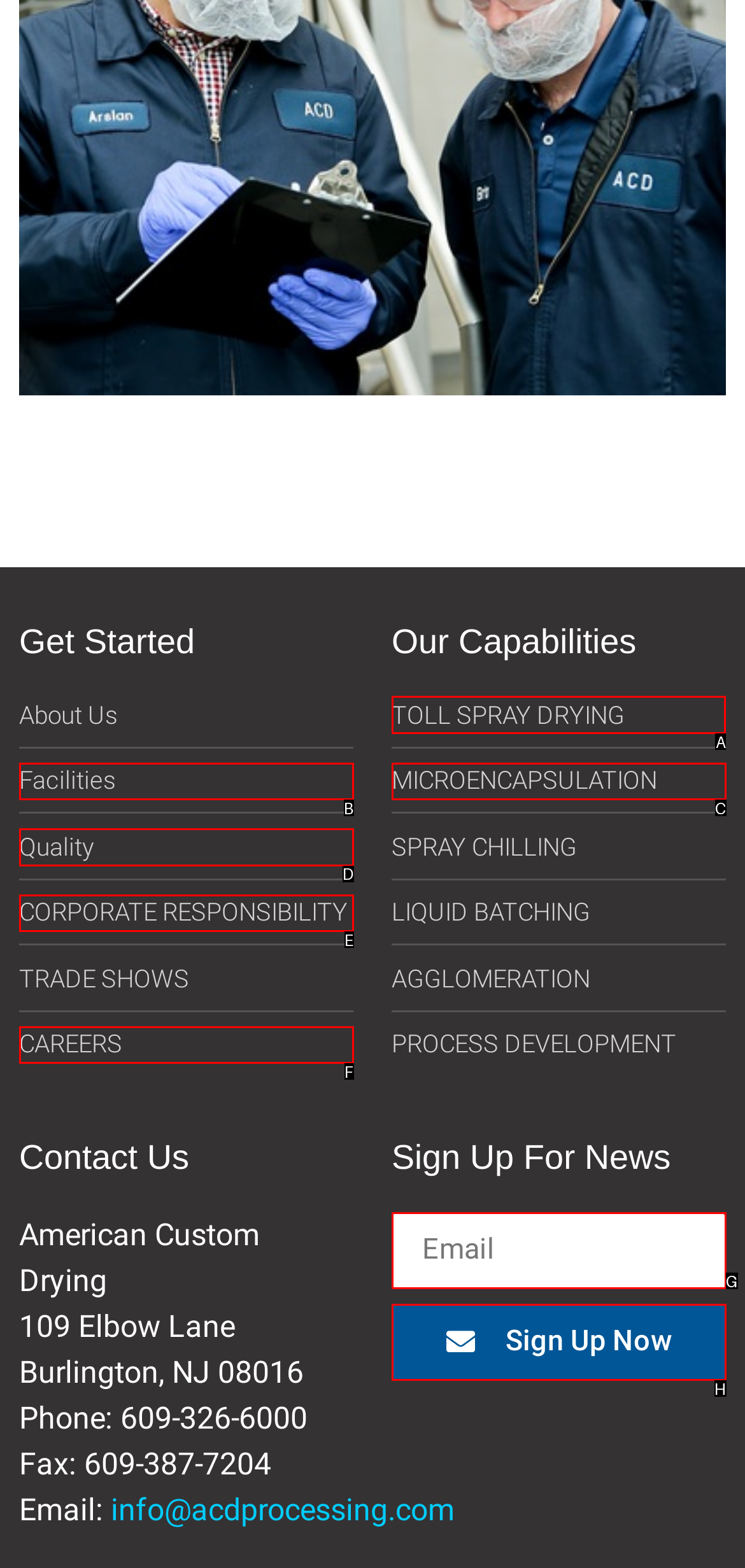Tell me which letter corresponds to the UI element that should be clicked to fulfill this instruction: Click on TOLL SPRAY DRYING
Answer using the letter of the chosen option directly.

A